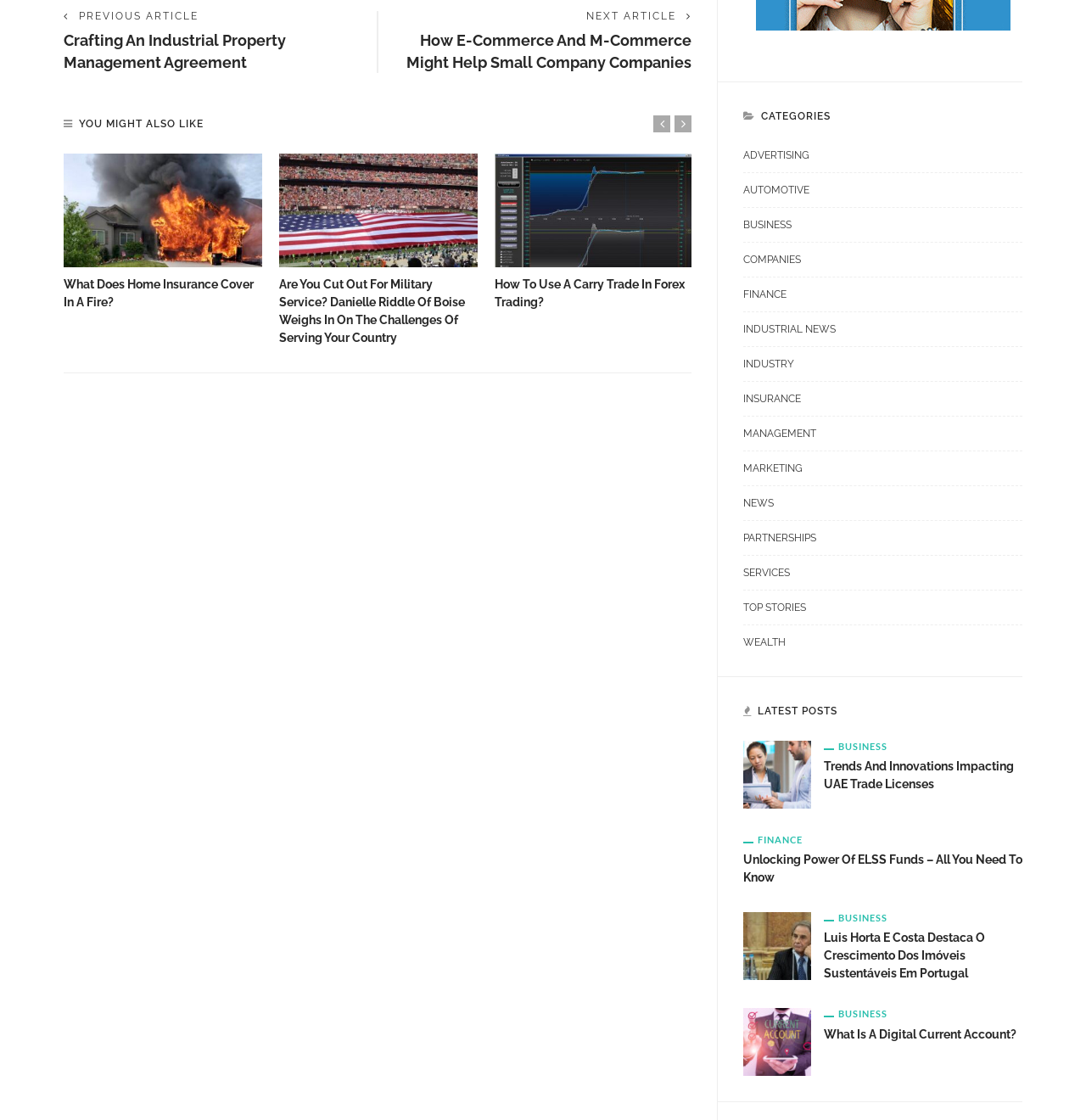Using the description: "Top Stories", identify the bounding box of the corresponding UI element in the screenshot.

[0.684, 0.535, 0.941, 0.558]